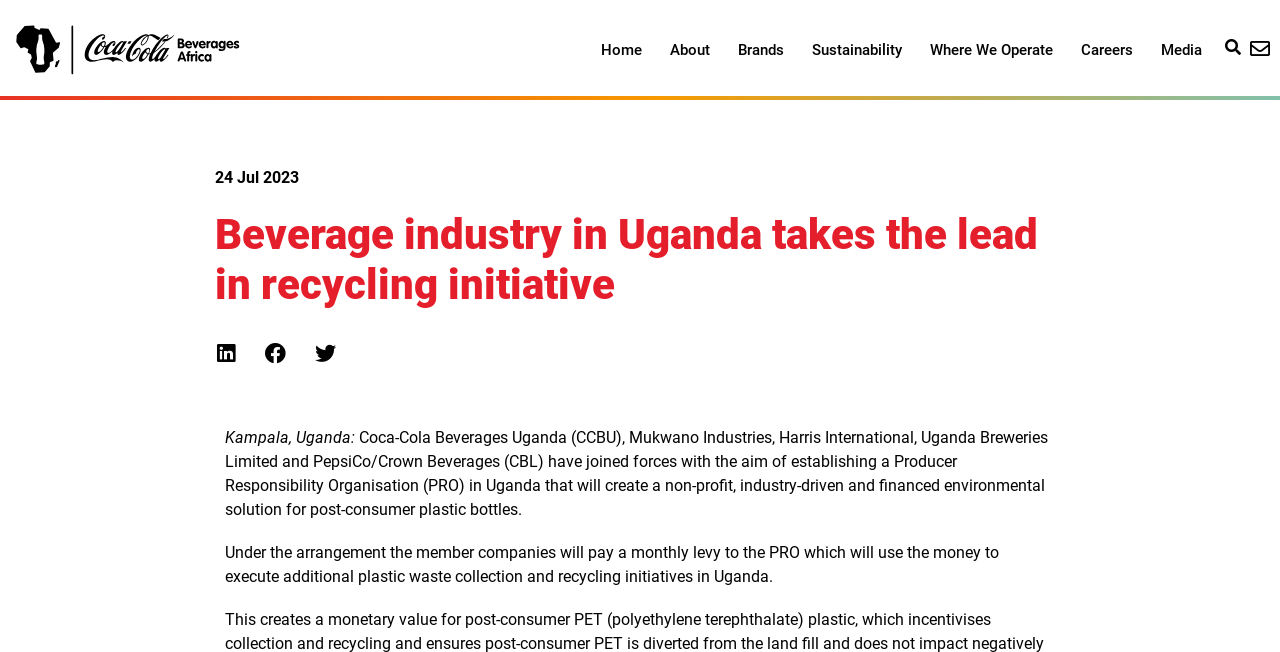What will the member companies pay to the PRO?
Provide a detailed and extensive answer to the question.

I read the article and found that under the arrangement, the member companies will pay a monthly levy to the PRO, which will use the money to execute additional plastic waste collection and recycling initiatives in Uganda.